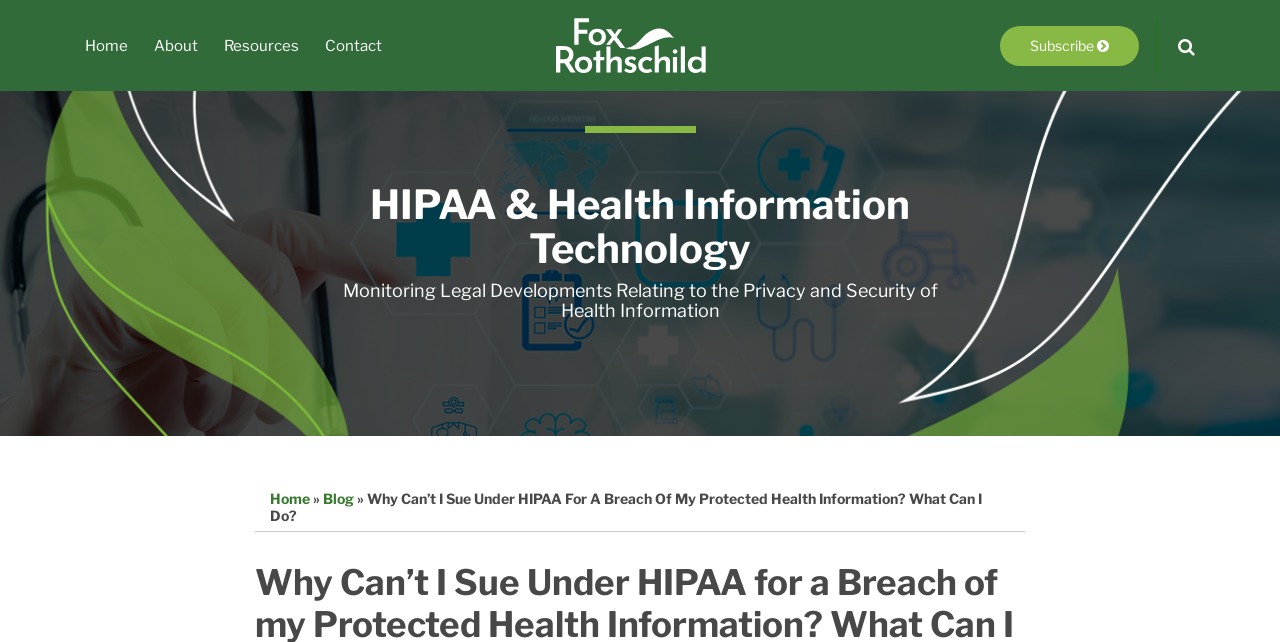Please study the image and answer the question comprehensively:
What is the category of the blog post?

I found the answer by looking at the category heading above the blog post title, which is 'HIPAA & Health Information Technology'. This suggests that the blog post falls under this category.